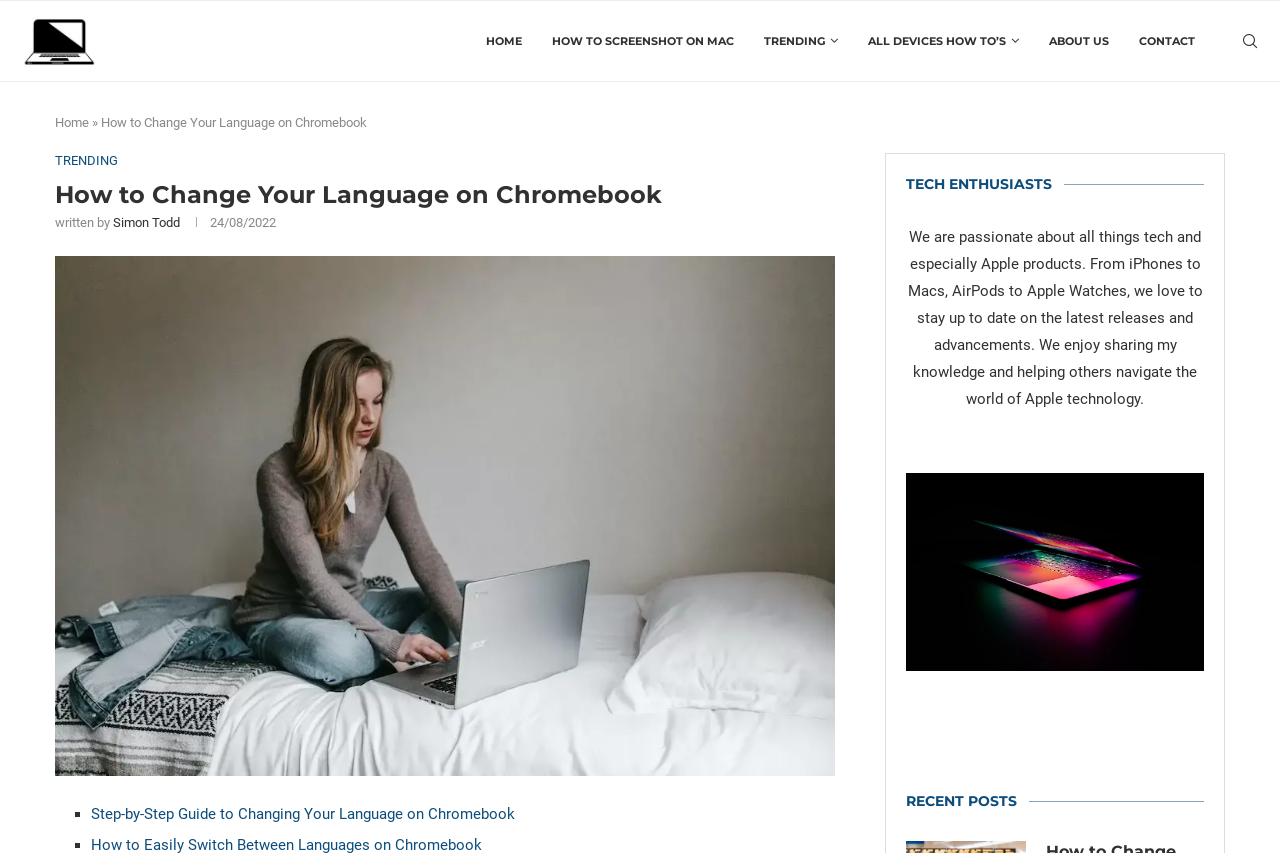Locate the bounding box coordinates of the element you need to click to accomplish the task described by this instruction: "Contact the website".

[0.89, 0.001, 0.934, 0.095]